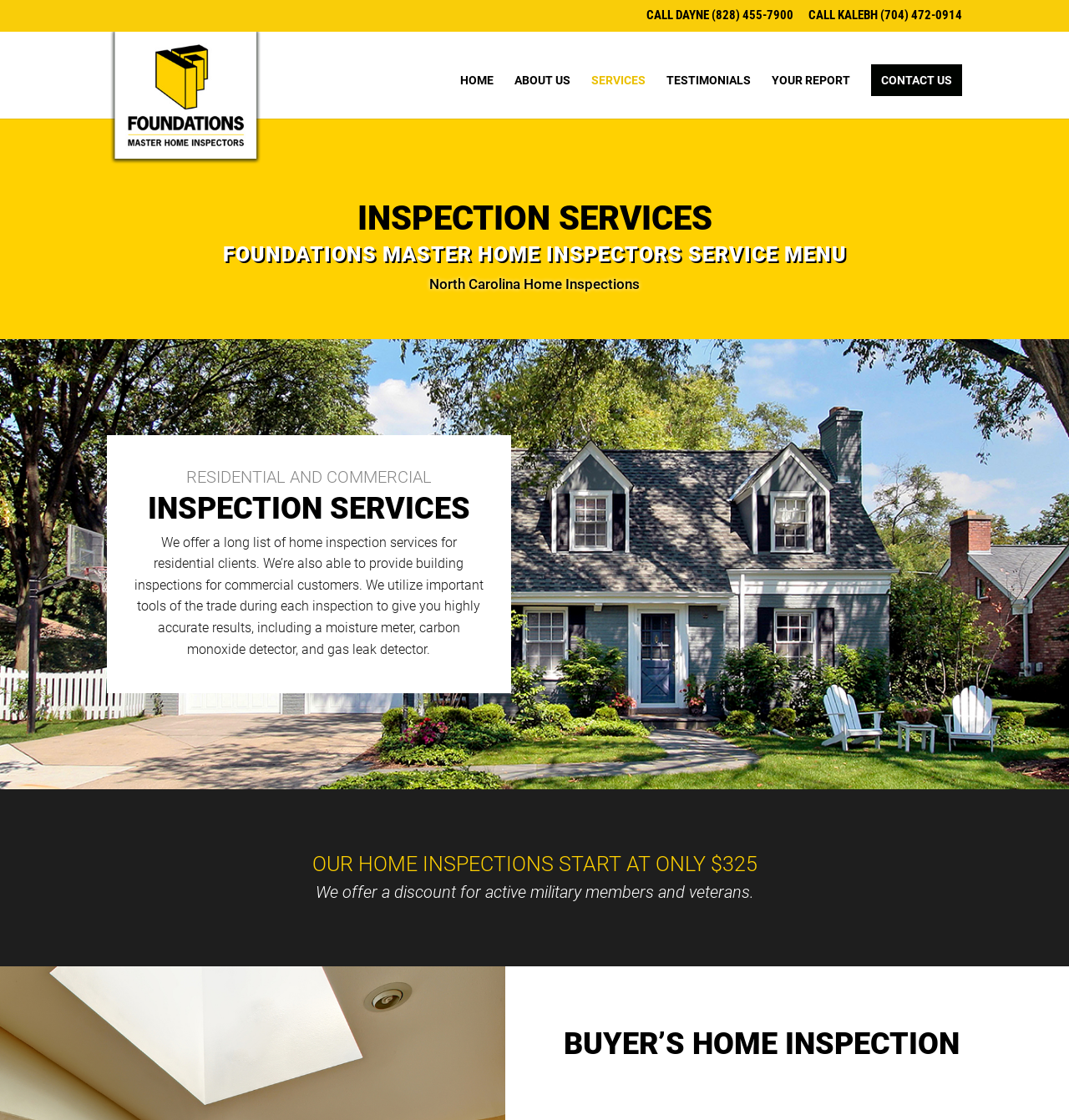Ascertain the bounding box coordinates for the UI element detailed here: "CONTACT US". The coordinates should be provided as [left, top, right, bottom] with each value being a float between 0 and 1.

[0.815, 0.057, 0.9, 0.085]